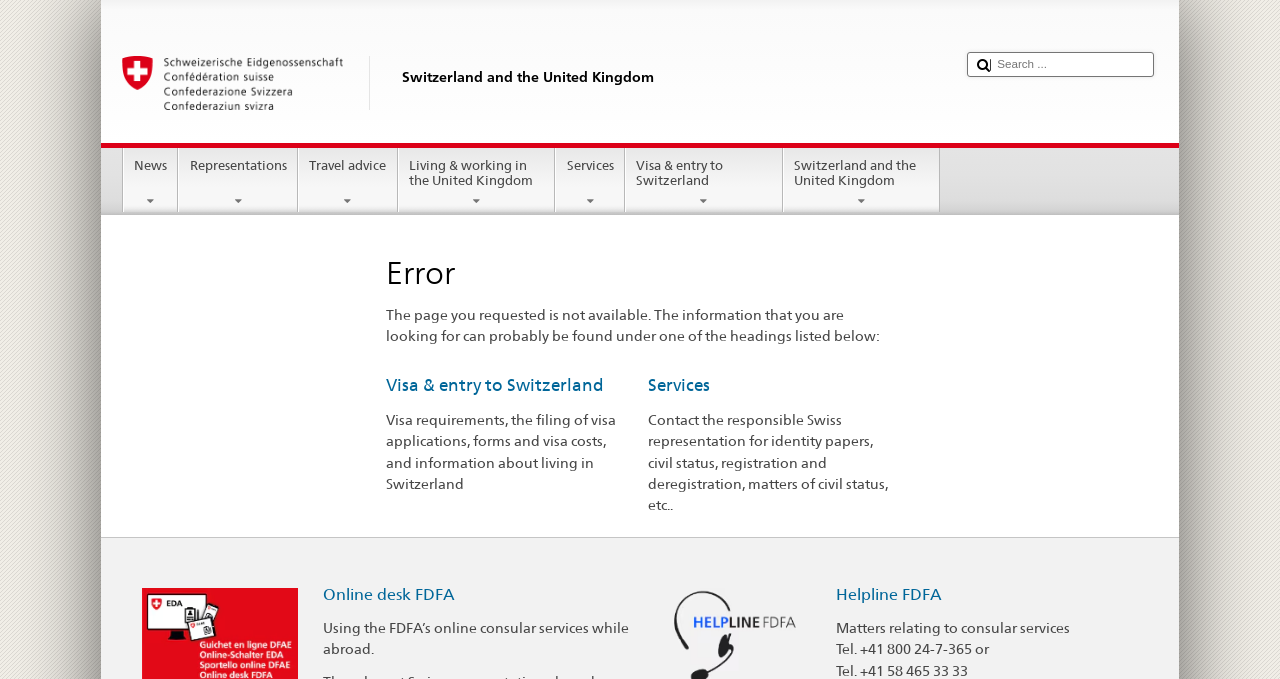What is the phone number for the Helpline FDFA?
From the screenshot, supply a one-word or short-phrase answer.

+41 58 465 33 33